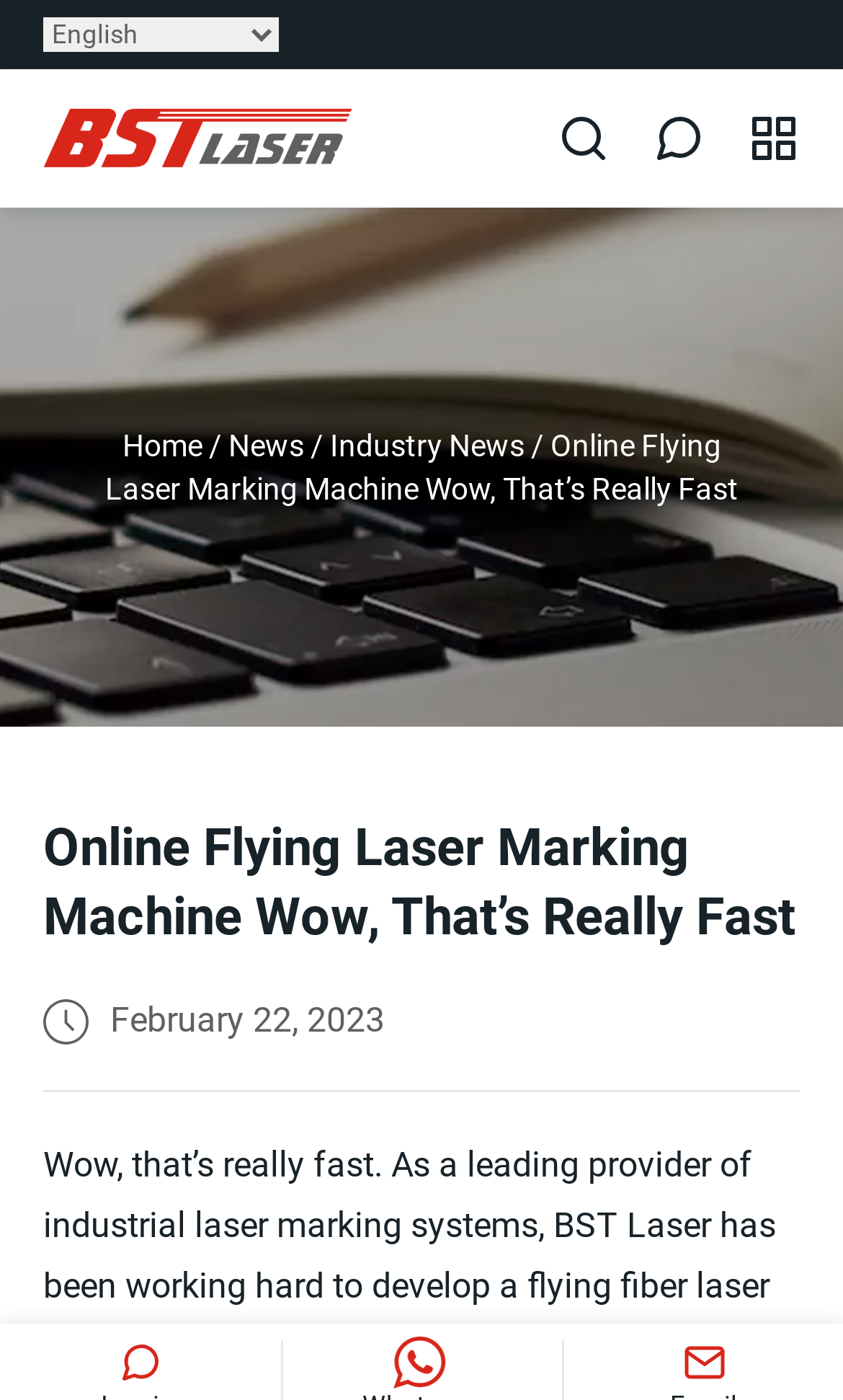Identify the bounding box for the UI element described as: "News". Ensure the coordinates are four float numbers between 0 and 1, formatted as [left, top, right, bottom].

[0.271, 0.306, 0.36, 0.331]